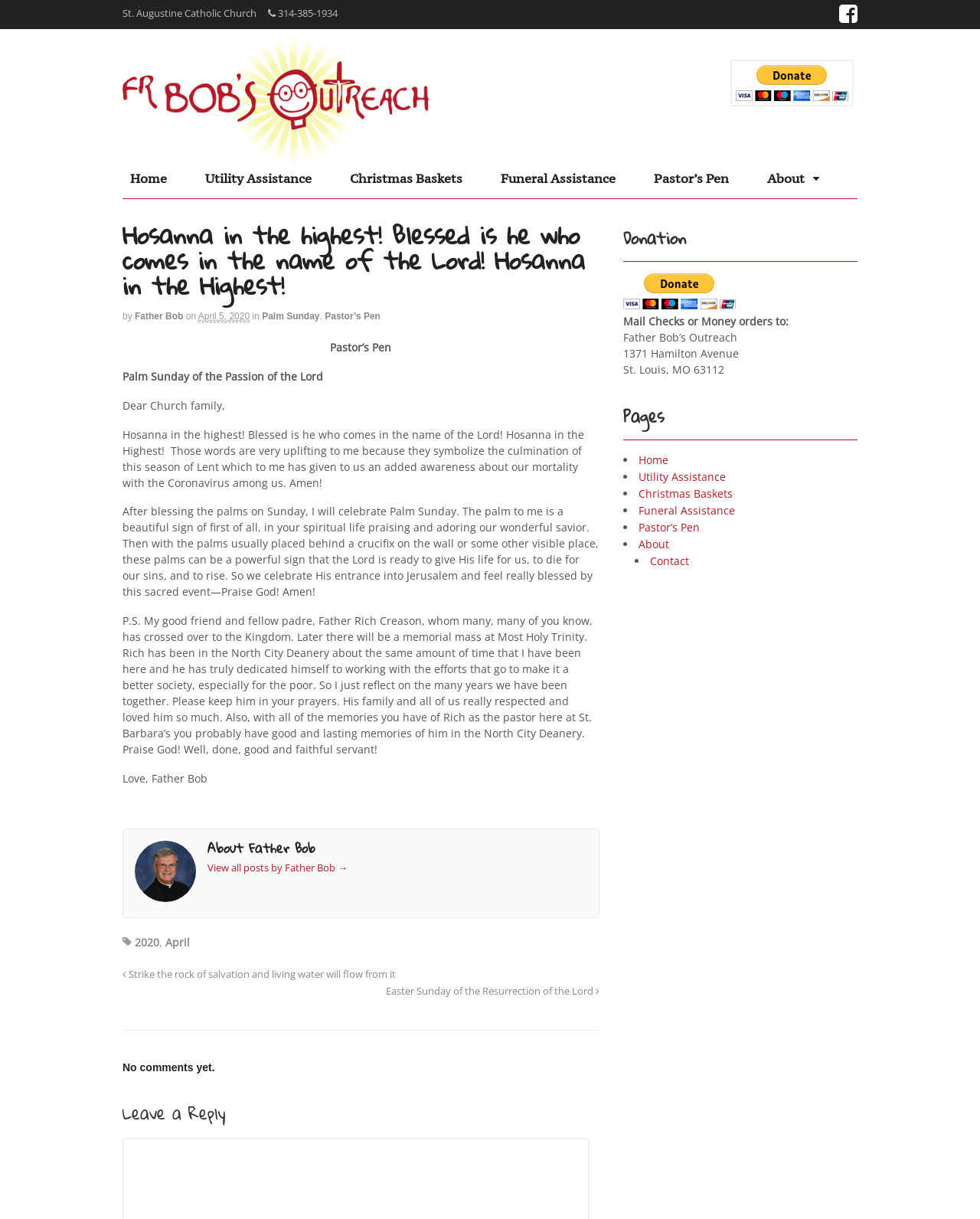Please provide a detailed answer to the question below based on the screenshot: 
Who is the author of the latest article?

I found the author's name by looking at the link element with the content 'Father Bob' which is located below the heading 'Hosanna in the highest! Blessed is he who comes in the name of the Lord! Hosanna in the Highest!'.